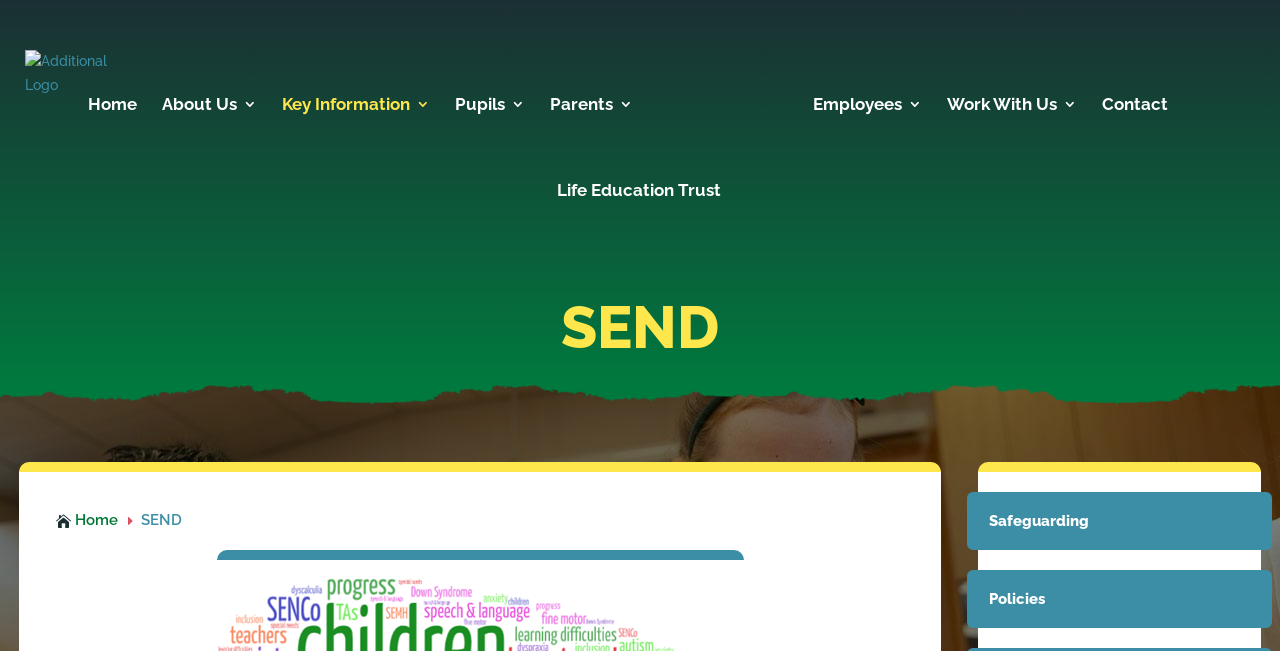Create a full and detailed caption for the entire webpage.

The webpage is about Benhurst Primary School, with a focus on Special Educational Needs and Disabilities (SEND). At the top left corner, there is an additional logo image. Below it, there is a row of navigation links, including "Home", "About Us", "Key Information", "Pupils", "Parents", "Employees", "Work With Us", and "Contact". These links are evenly spaced and aligned horizontally.

To the right of the navigation links, there is a larger logo image of Benhurst Primary School. Below the navigation links, there is a section with a "SEND" label, accompanied by an image and a "Life Education Trust" link. 

Further down, there is a horizontal line with a series of icons and links, including a "Home" link, an "E" label, a "SEND" label, and a few other icons. At the bottom right corner, there are two more links: "Safeguarding" and "Policies".